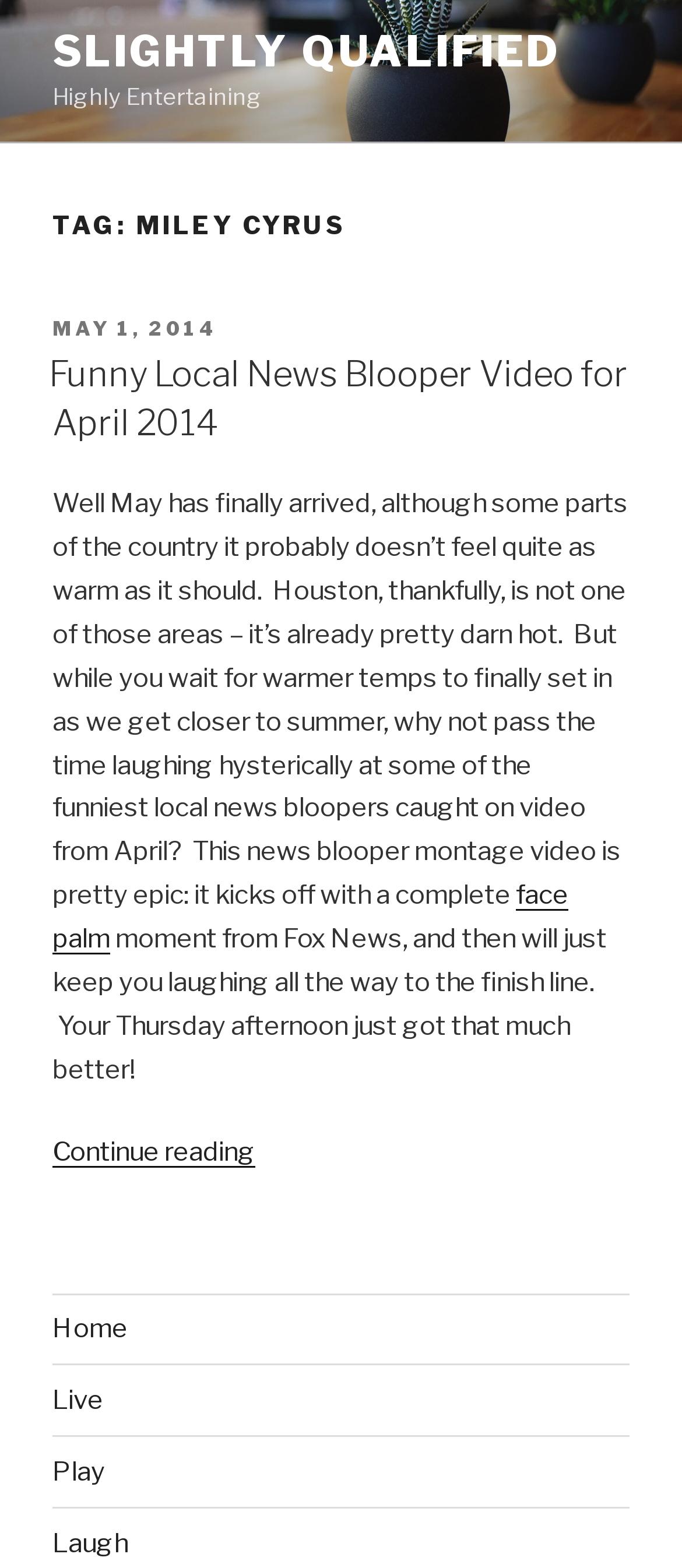Could you locate the bounding box coordinates for the section that should be clicked to accomplish this task: "Read the article 'Funny Local News Blooper Video for April 2014'".

[0.077, 0.223, 0.923, 0.286]